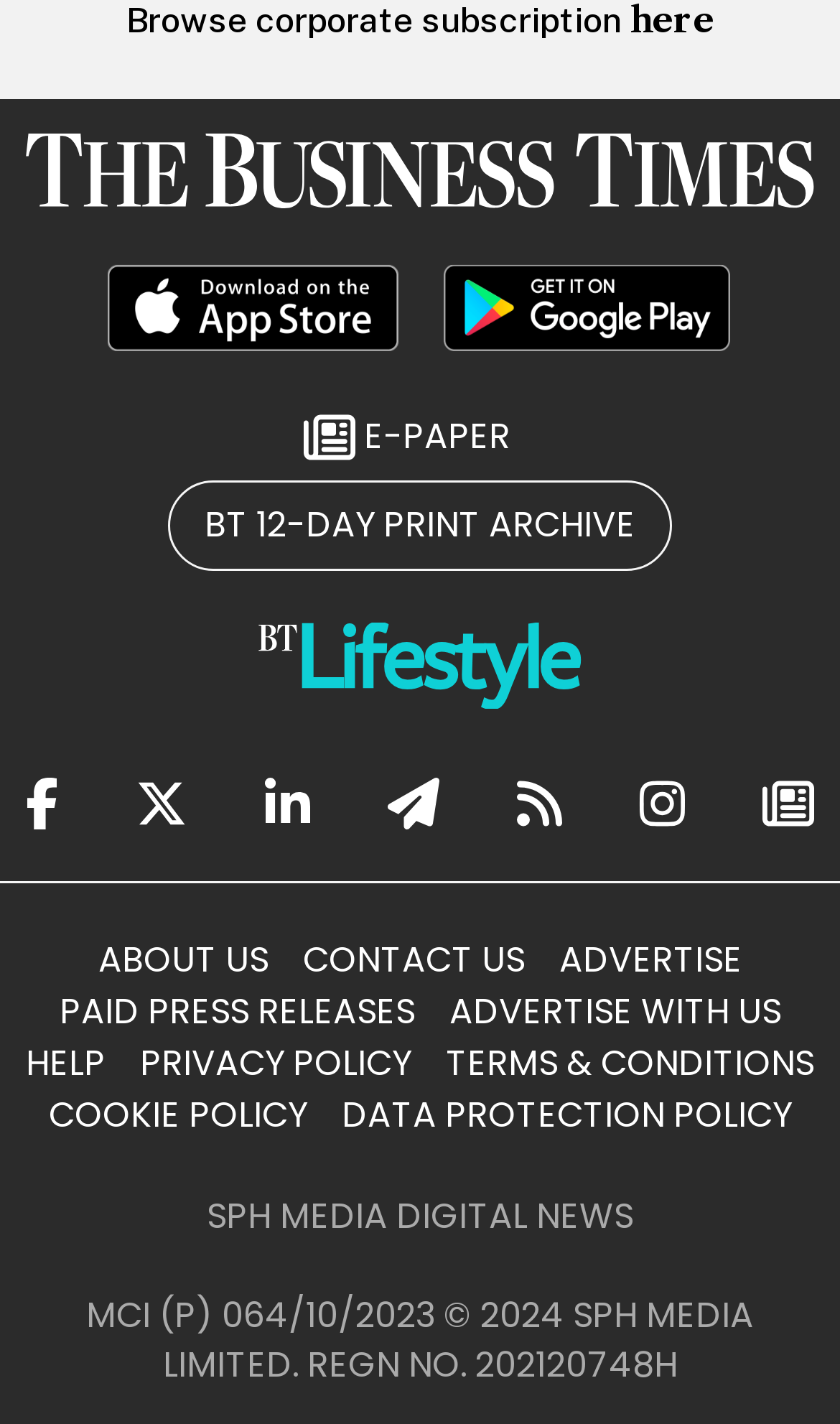What is the name of the newspaper?
Using the picture, provide a one-word or short phrase answer.

The Business Times